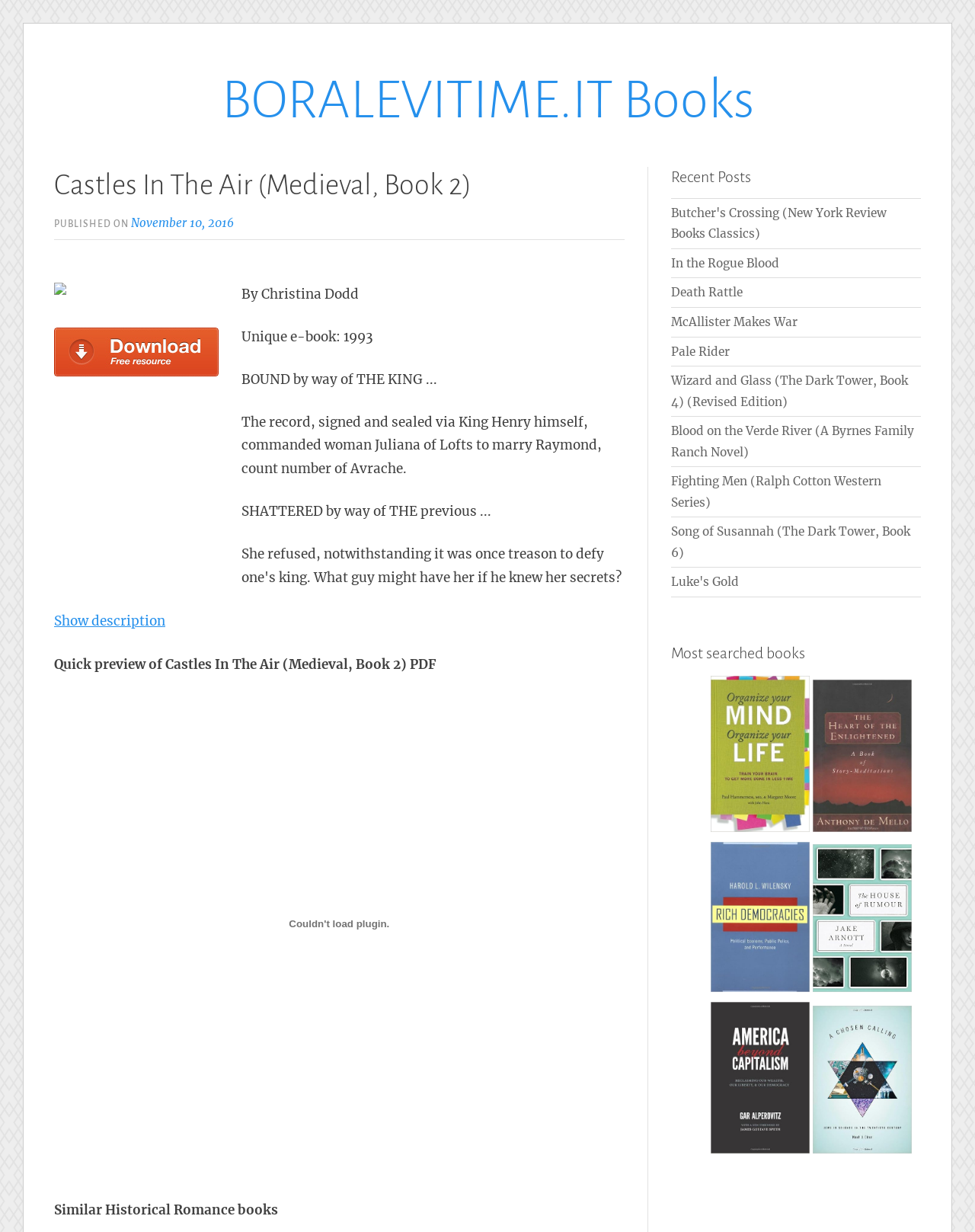Determine the bounding box coordinates of the region that needs to be clicked to achieve the task: "Read the media release by The Hon Mark Butler MP and The Hon Melissa Parke MP".

None